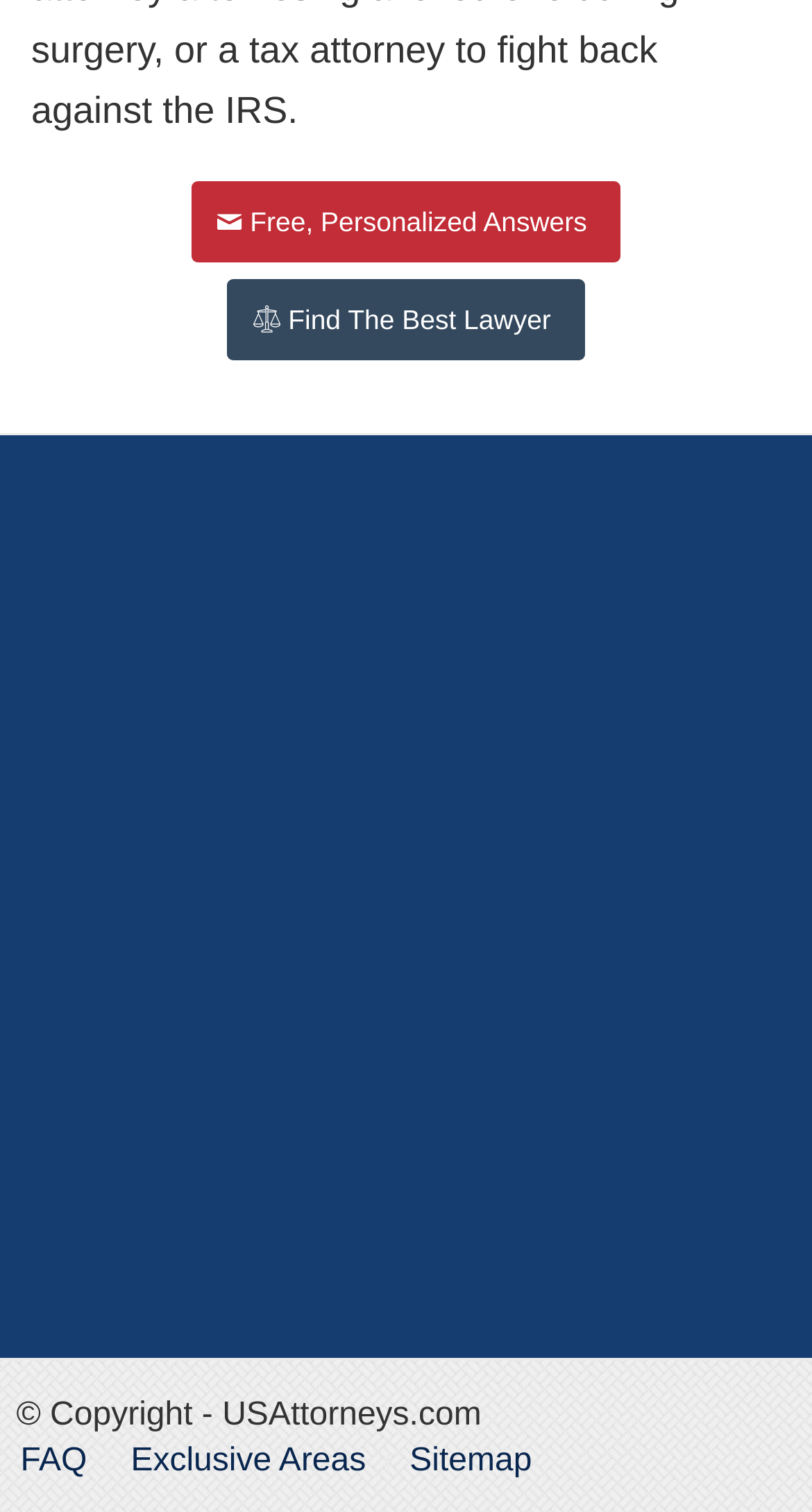Given the element description, predict the bounding box coordinates in the format (top-left x, top-left y, bottom-right x, bottom-right y), using floating point numbers between 0 and 1: Find The Best Lawyer

[0.28, 0.185, 0.72, 0.238]